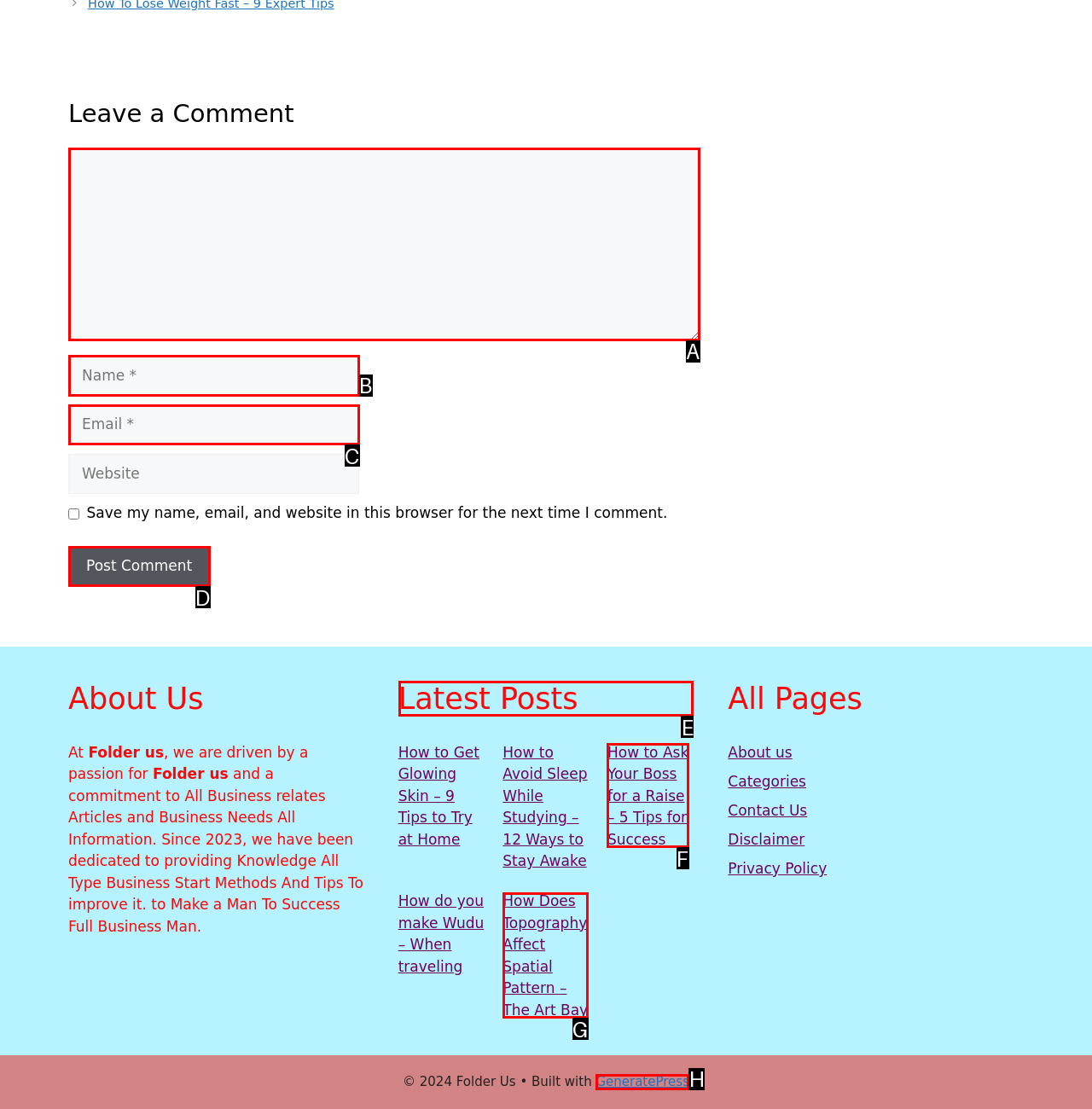Indicate which red-bounded element should be clicked to perform the task: View latest posts Answer with the letter of the correct option.

E